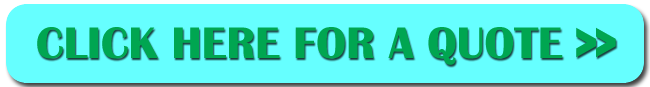Give a one-word or one-phrase response to the question: 
What is the purpose of the call-to-action button?

Retrieve quotes